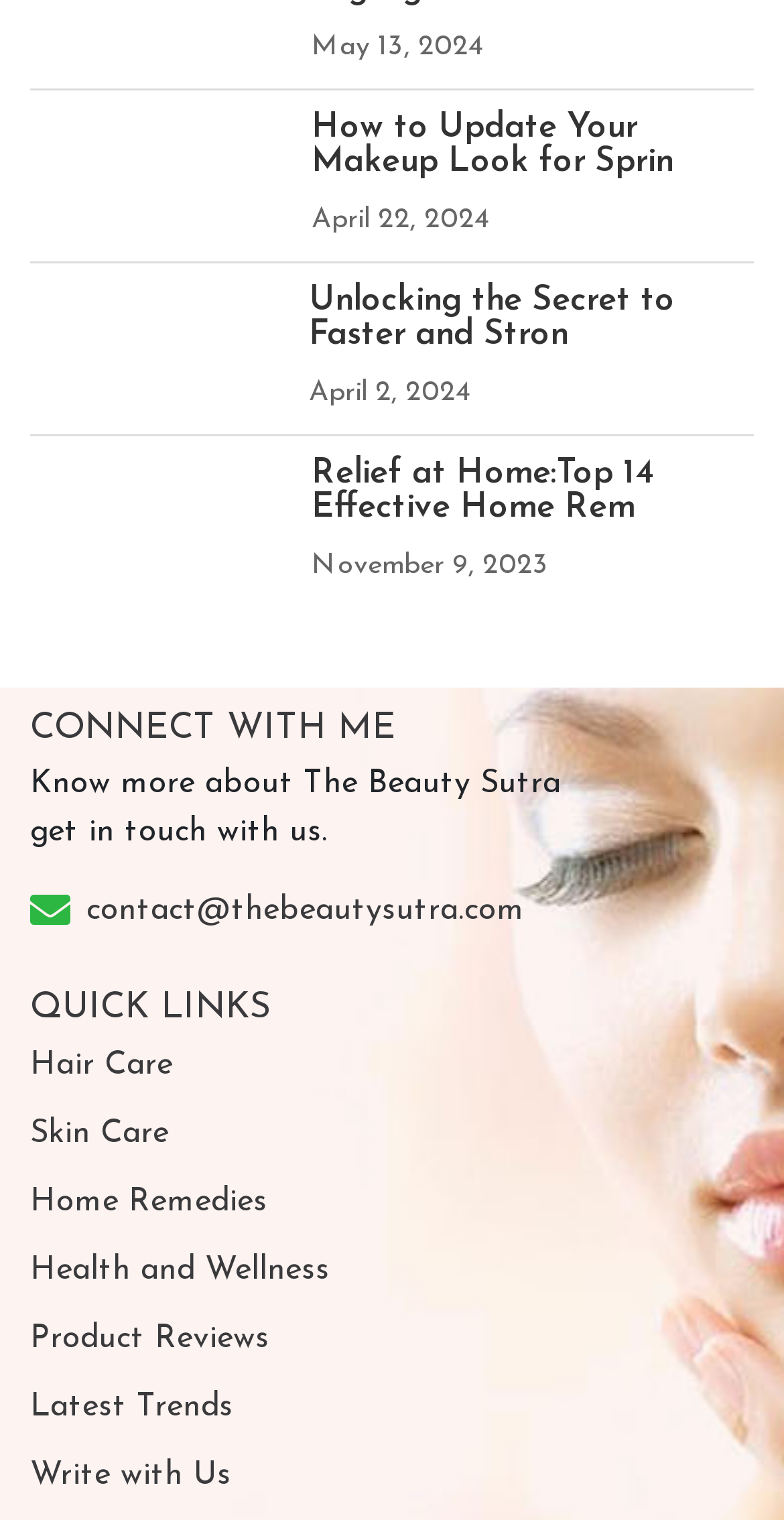Determine the bounding box coordinates for the area you should click to complete the following instruction: "Learn about home remedies".

[0.038, 0.775, 0.962, 0.807]